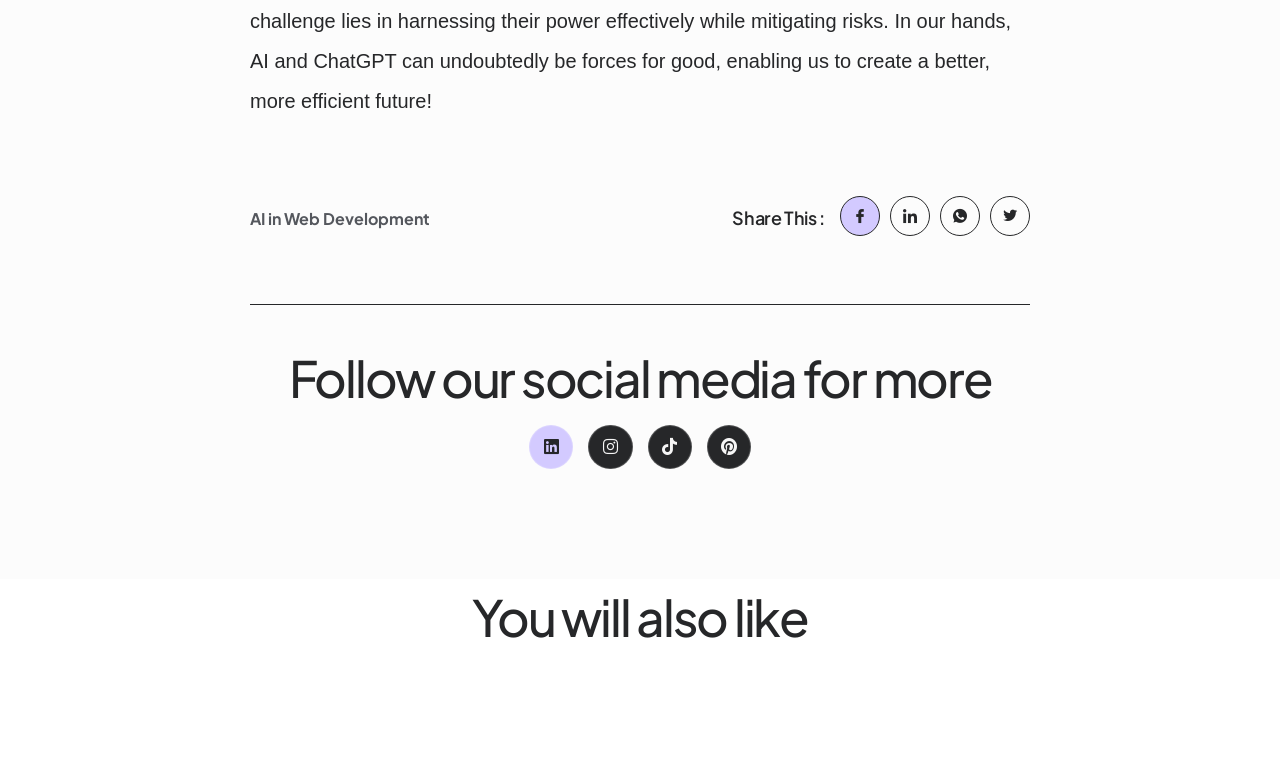Determine the coordinates of the bounding box that should be clicked to complete the instruction: "Check out similar content". The coordinates should be represented by four float numbers between 0 and 1: [left, top, right, bottom].

[0.062, 0.775, 0.938, 0.847]